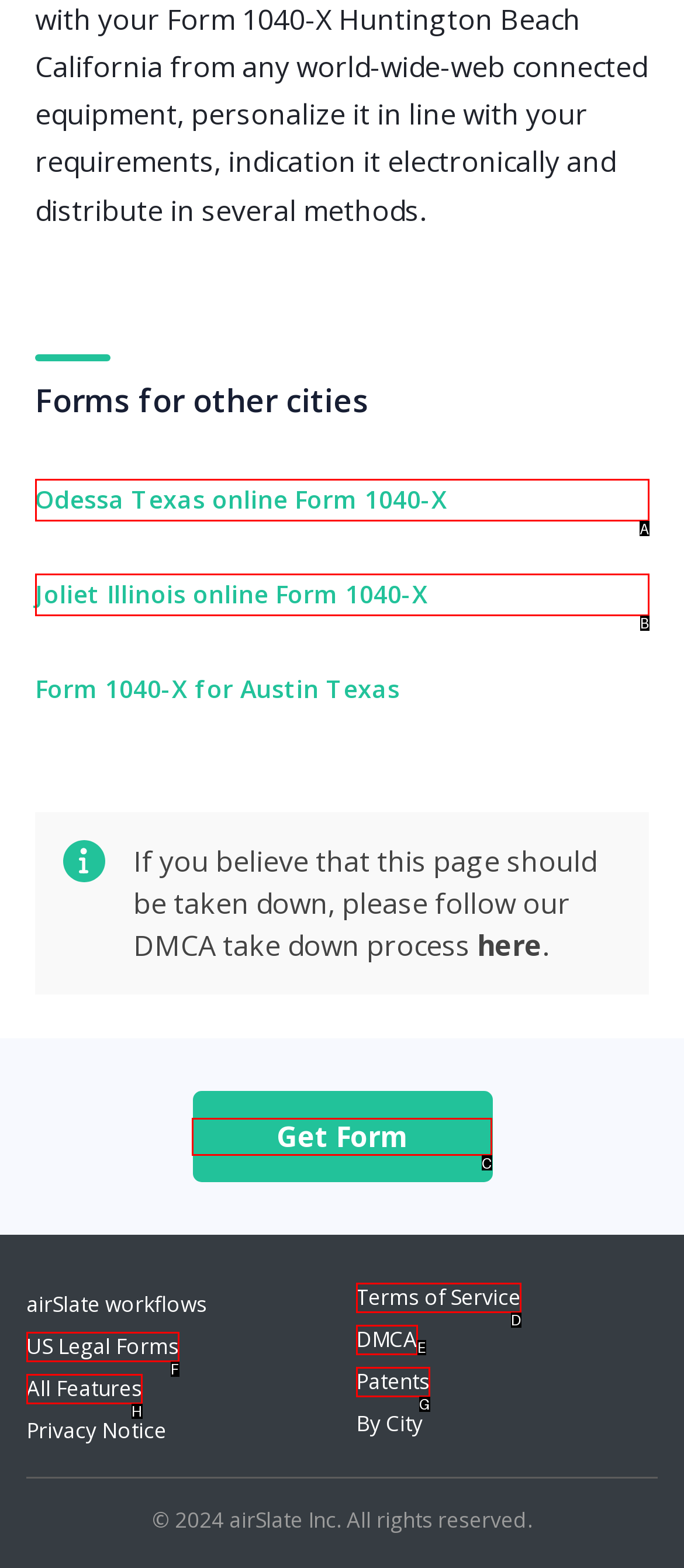Choose the letter of the element that should be clicked to complete the task: Get a form
Answer with the letter from the possible choices.

C